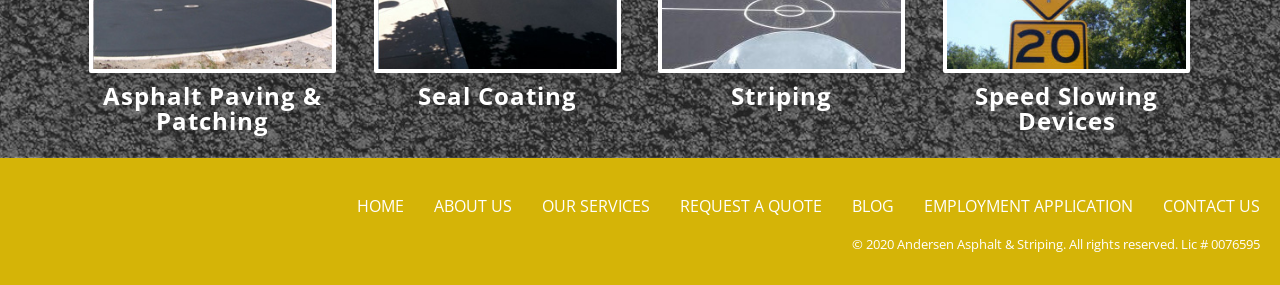What is the license number of the company? Using the information from the screenshot, answer with a single word or phrase.

0076595